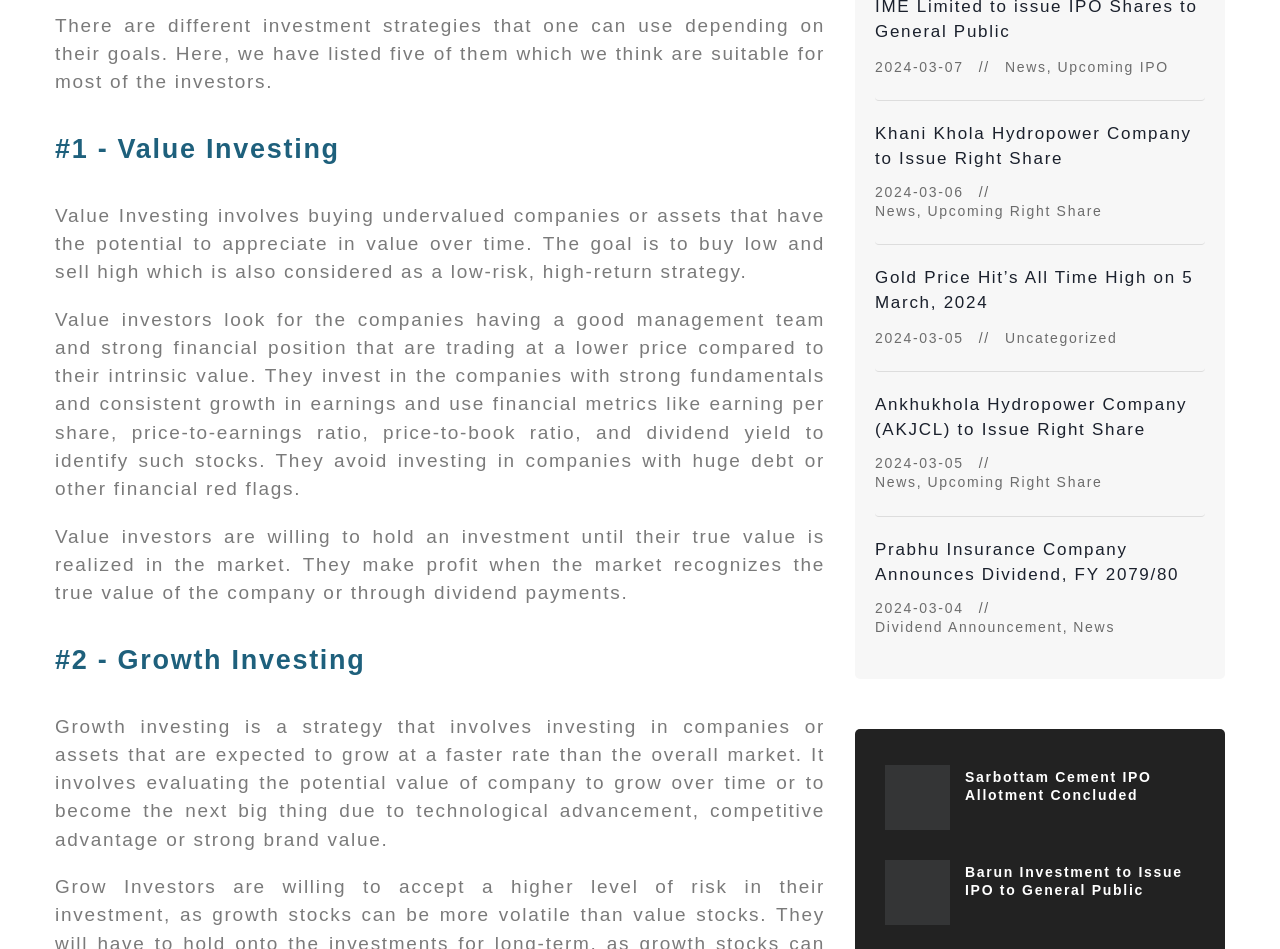Provide the bounding box for the UI element matching this description: "News".

[0.785, 0.061, 0.818, 0.08]